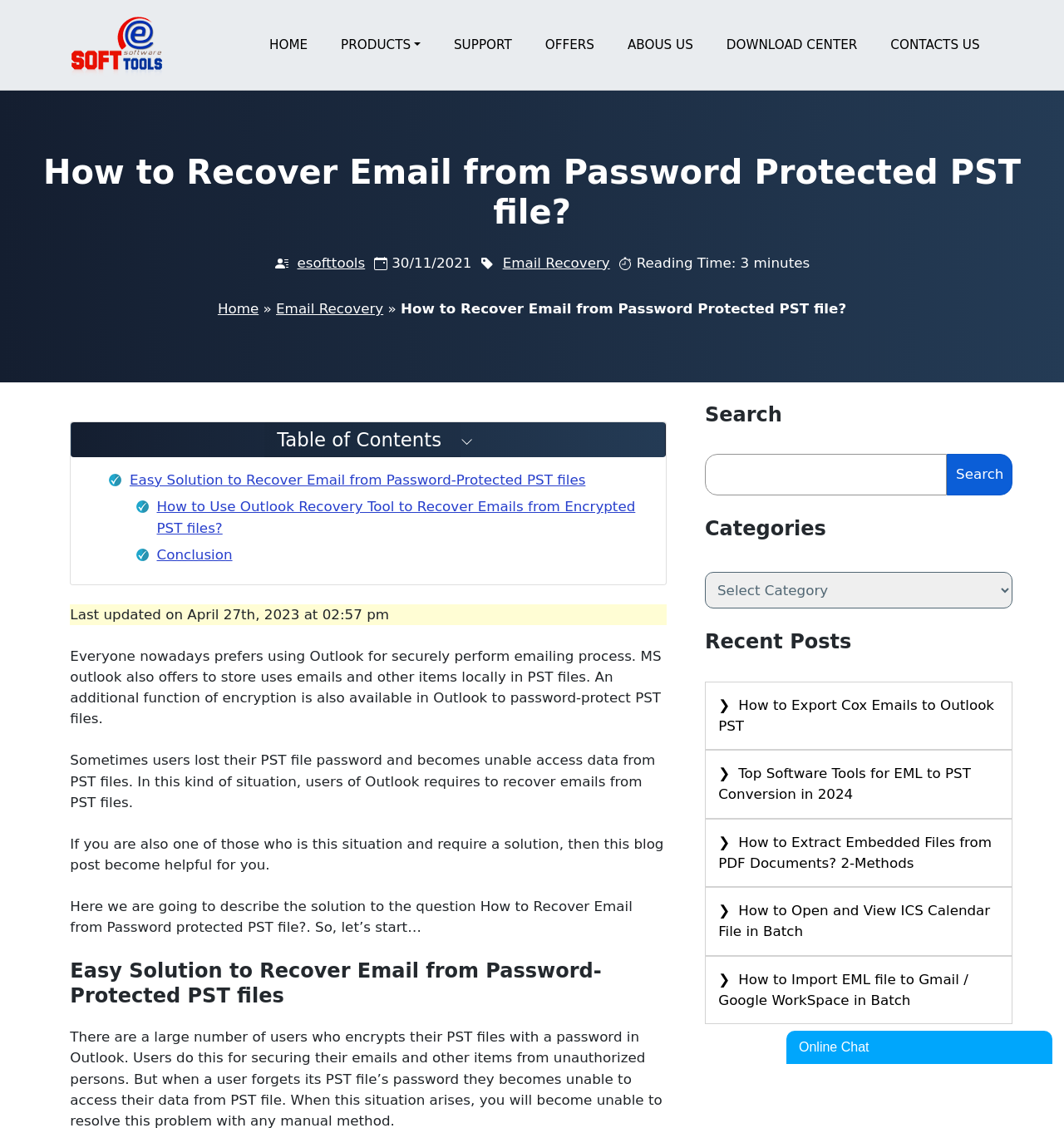Identify the bounding box coordinates of the element that should be clicked to fulfill this task: "Click on the 'Table of Contents' button". The coordinates should be provided as four float numbers between 0 and 1, i.e., [left, top, right, bottom].

[0.067, 0.375, 0.626, 0.405]